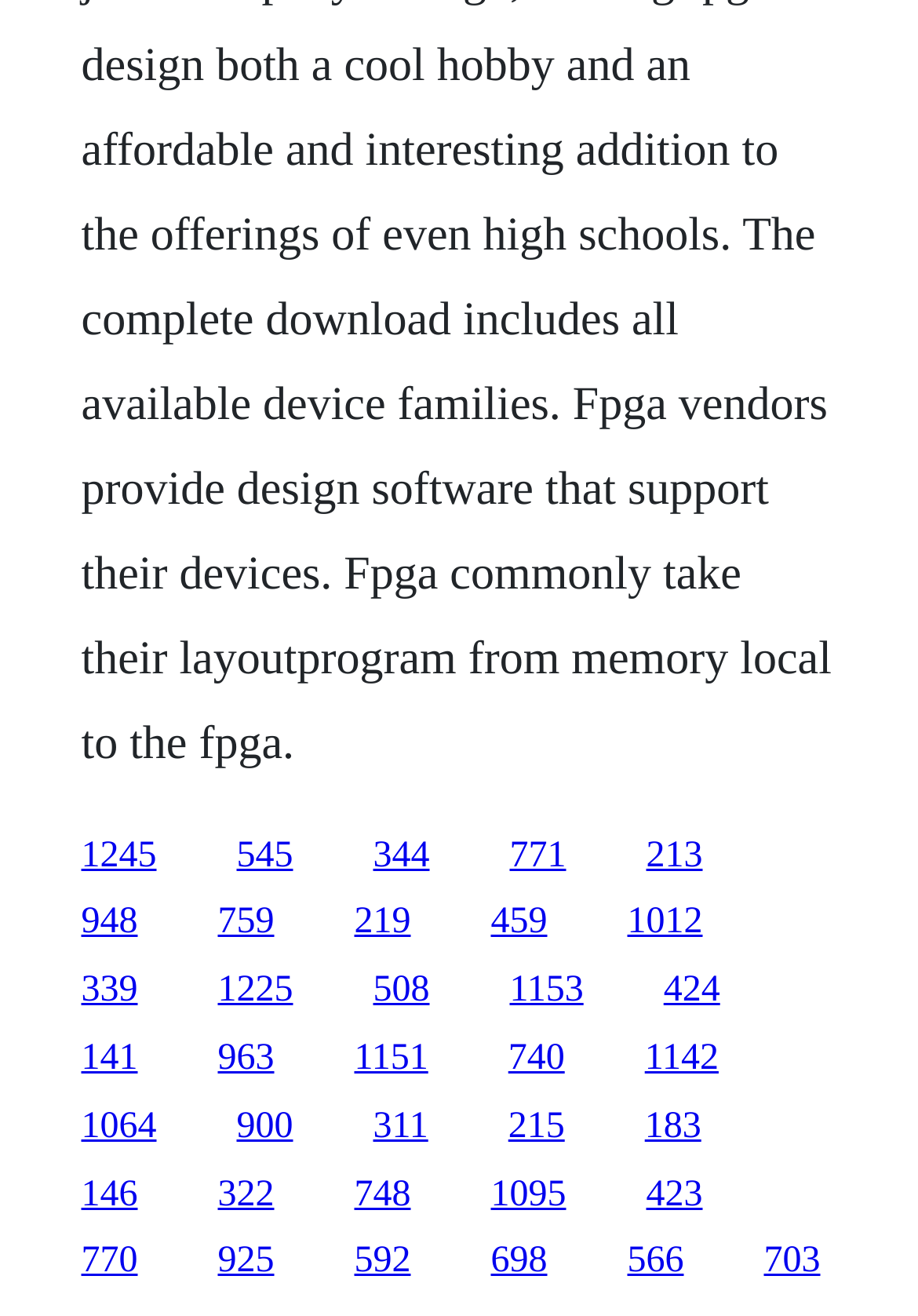Find the bounding box coordinates for the element that must be clicked to complete the instruction: "click the first link". The coordinates should be four float numbers between 0 and 1, indicated as [left, top, right, bottom].

[0.088, 0.634, 0.171, 0.665]